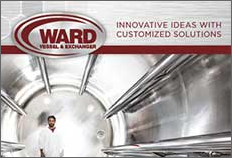What type of equipment is shown in the image?
Please ensure your answer to the question is detailed and covers all necessary aspects.

The image showcases a technician standing inside a large industrial vessel, surrounded by stainless steel piping, which suggests a focus on high-quality manufacturing and processing equipment.